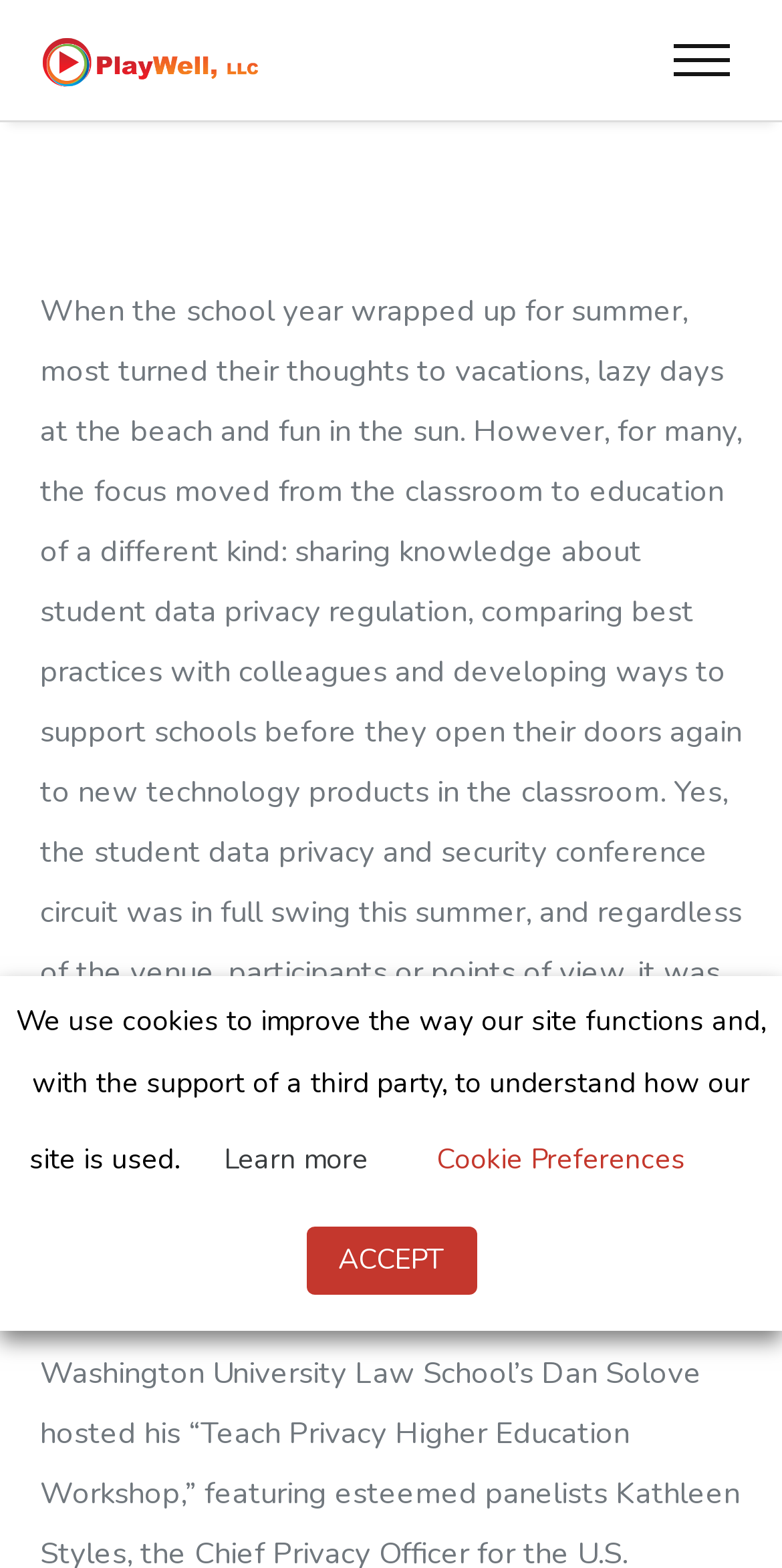Extract the bounding box coordinates for the UI element described by the text: "Cookie Preferences". The coordinates should be in the form of [left, top, right, bottom] with values between 0 and 1.

[0.517, 0.721, 0.917, 0.759]